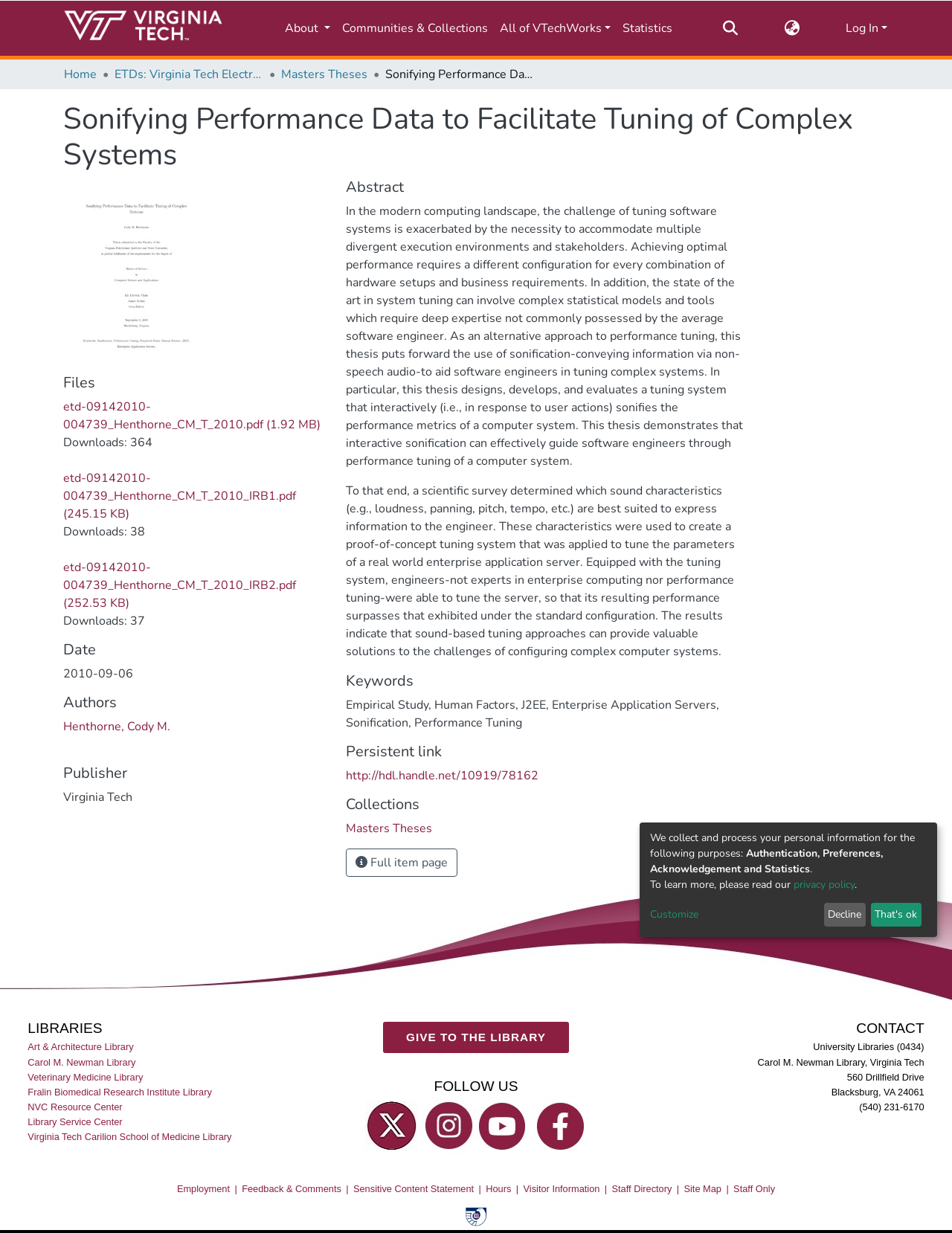Locate the bounding box coordinates of the element's region that should be clicked to carry out the following instruction: "Switch the language". The coordinates need to be four float numbers between 0 and 1, i.e., [left, top, right, bottom].

[0.822, 0.016, 0.842, 0.03]